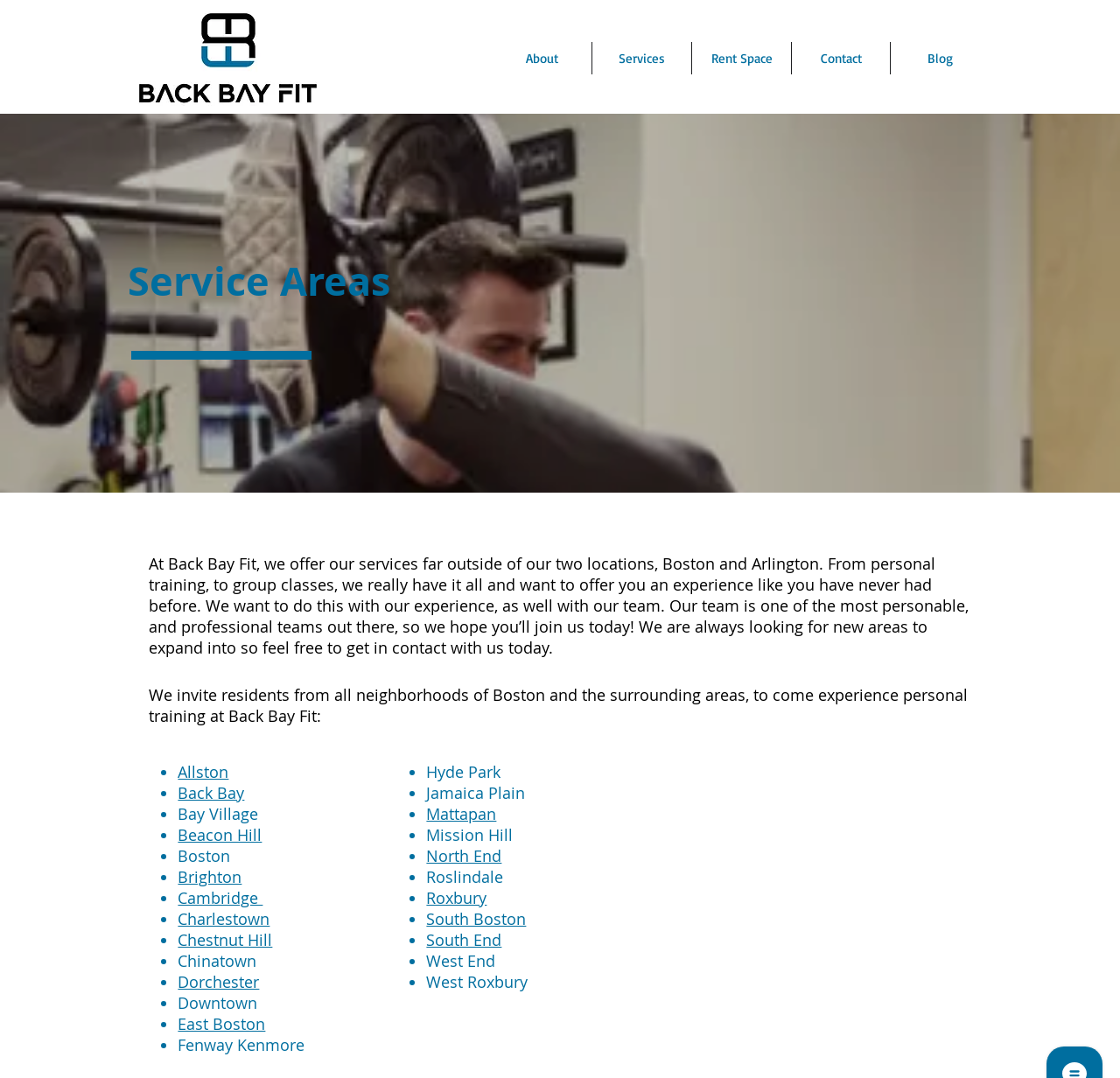How many neighborhoods are listed on the webpage?
Please answer the question with as much detail and depth as you can.

By counting the list markers and corresponding links or static texts, I found that there are 24 neighborhoods listed on the webpage, including Allston, Back Bay, Bay Village, and so on.